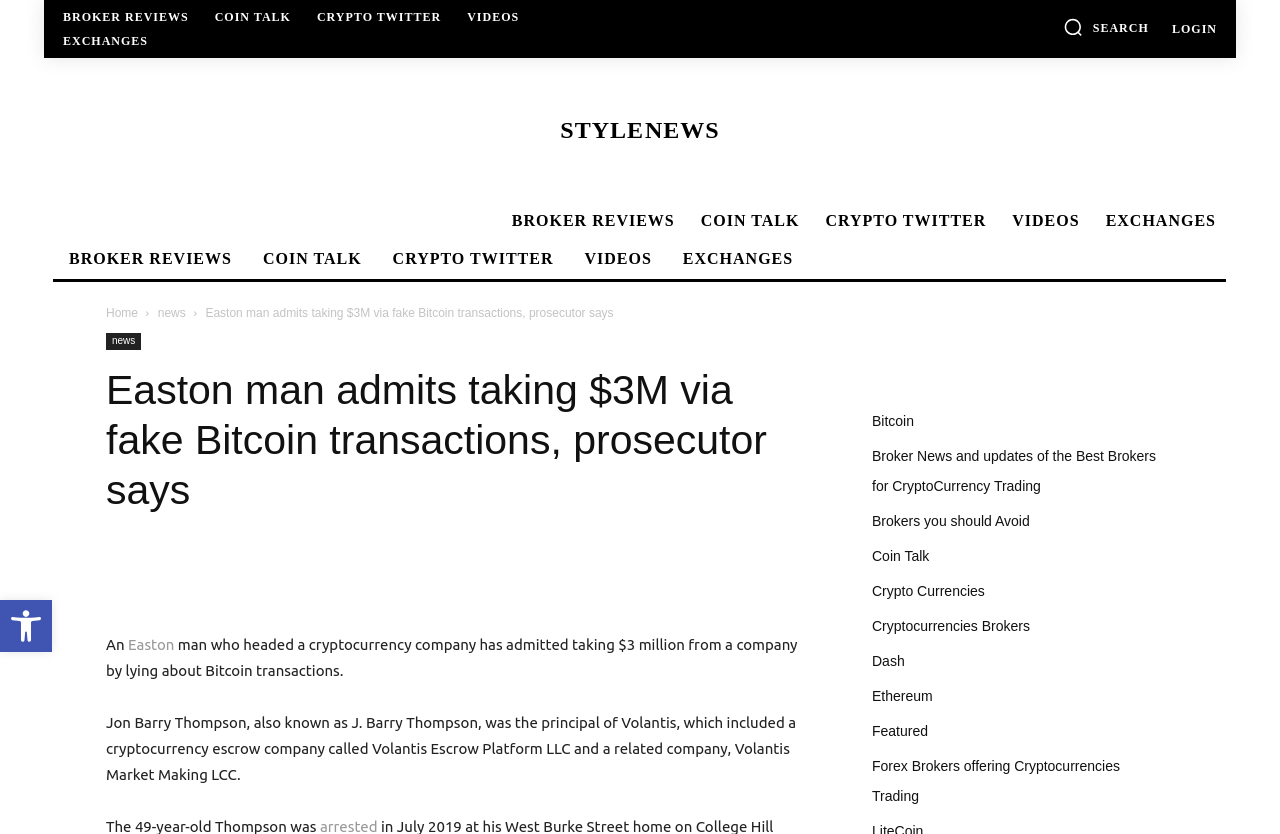Please respond in a single word or phrase: 
How many links are there in the top navigation bar?

5